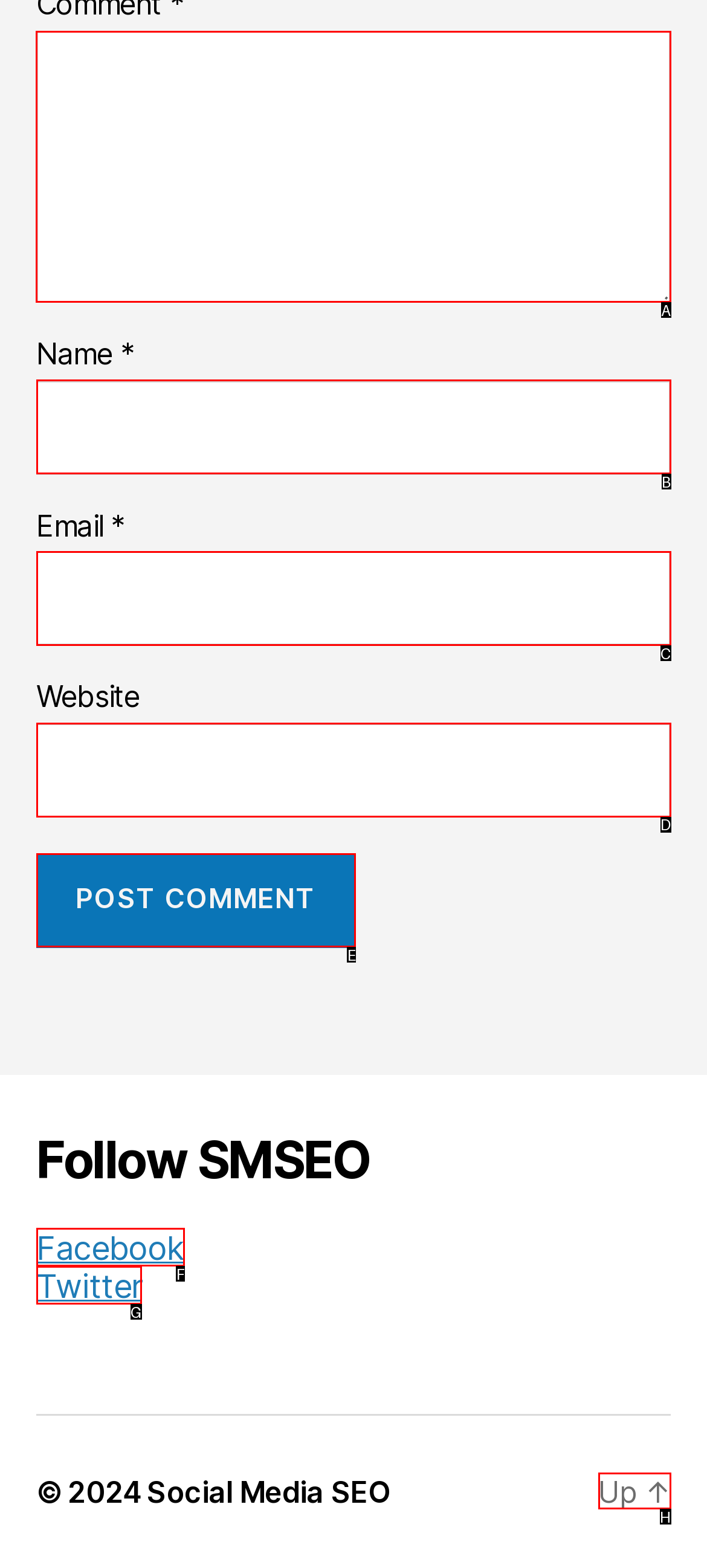Select the proper HTML element to perform the given task: Enter a comment Answer with the corresponding letter from the provided choices.

A